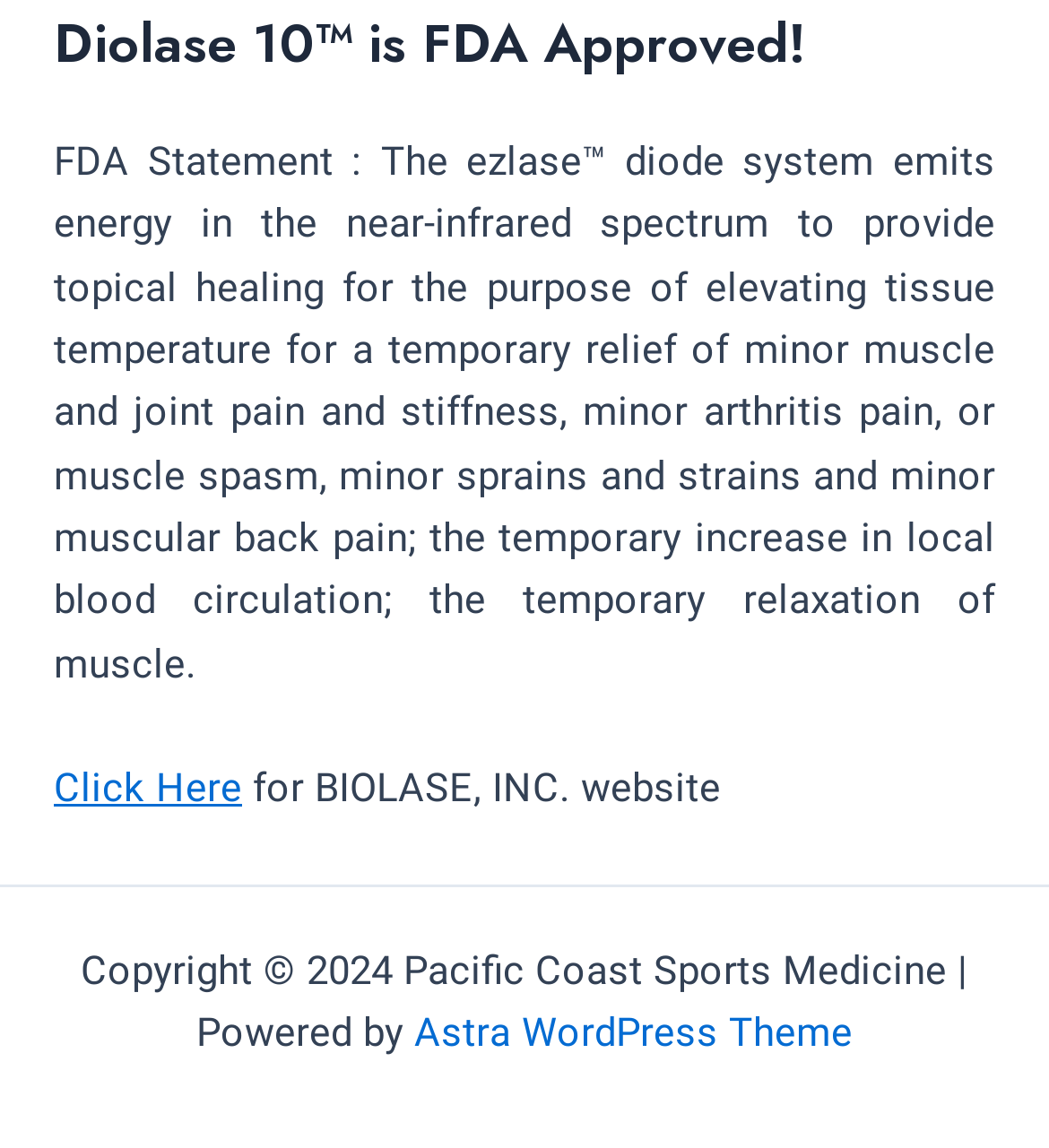Answer briefly with one word or phrase:
What is the purpose of the ezlase diode system?

Topical healing